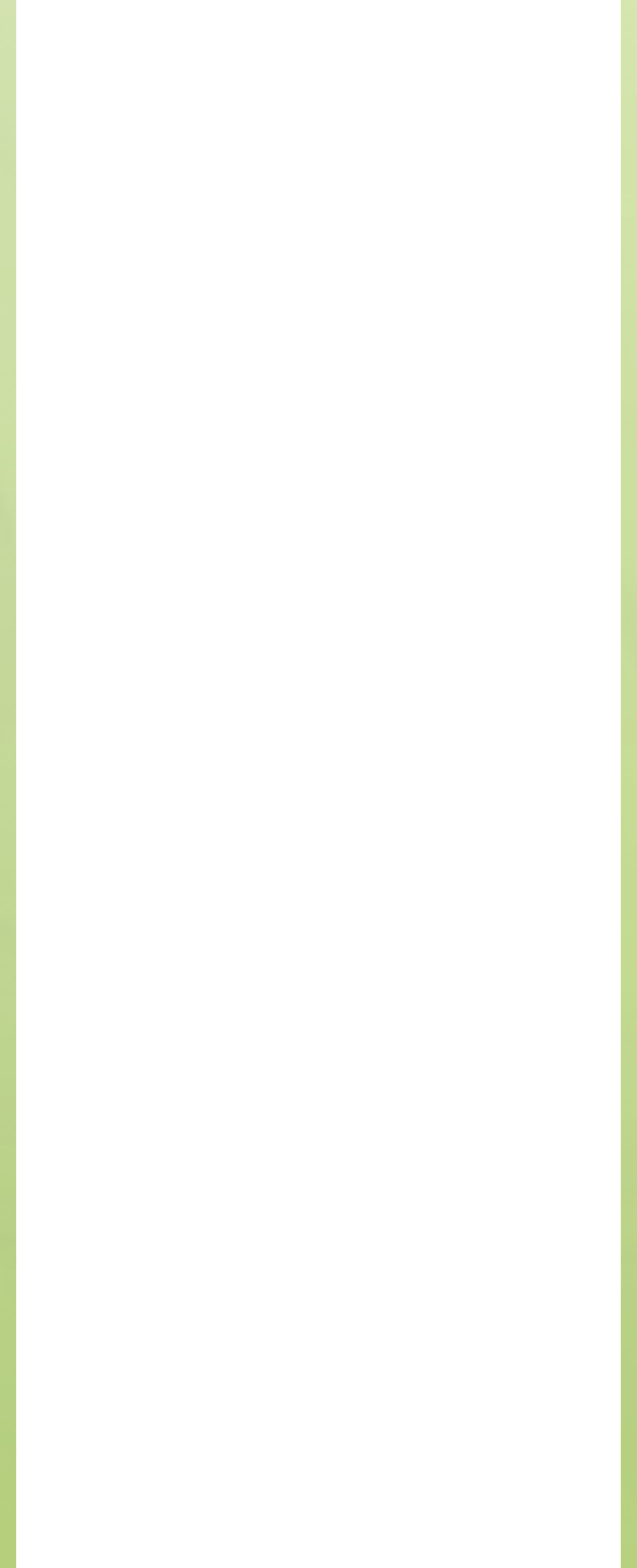Can you show the bounding box coordinates of the region to click on to complete the task described in the instruction: "download DR 720 Drum Reset instructions"?

[0.129, 0.533, 0.37, 0.552]